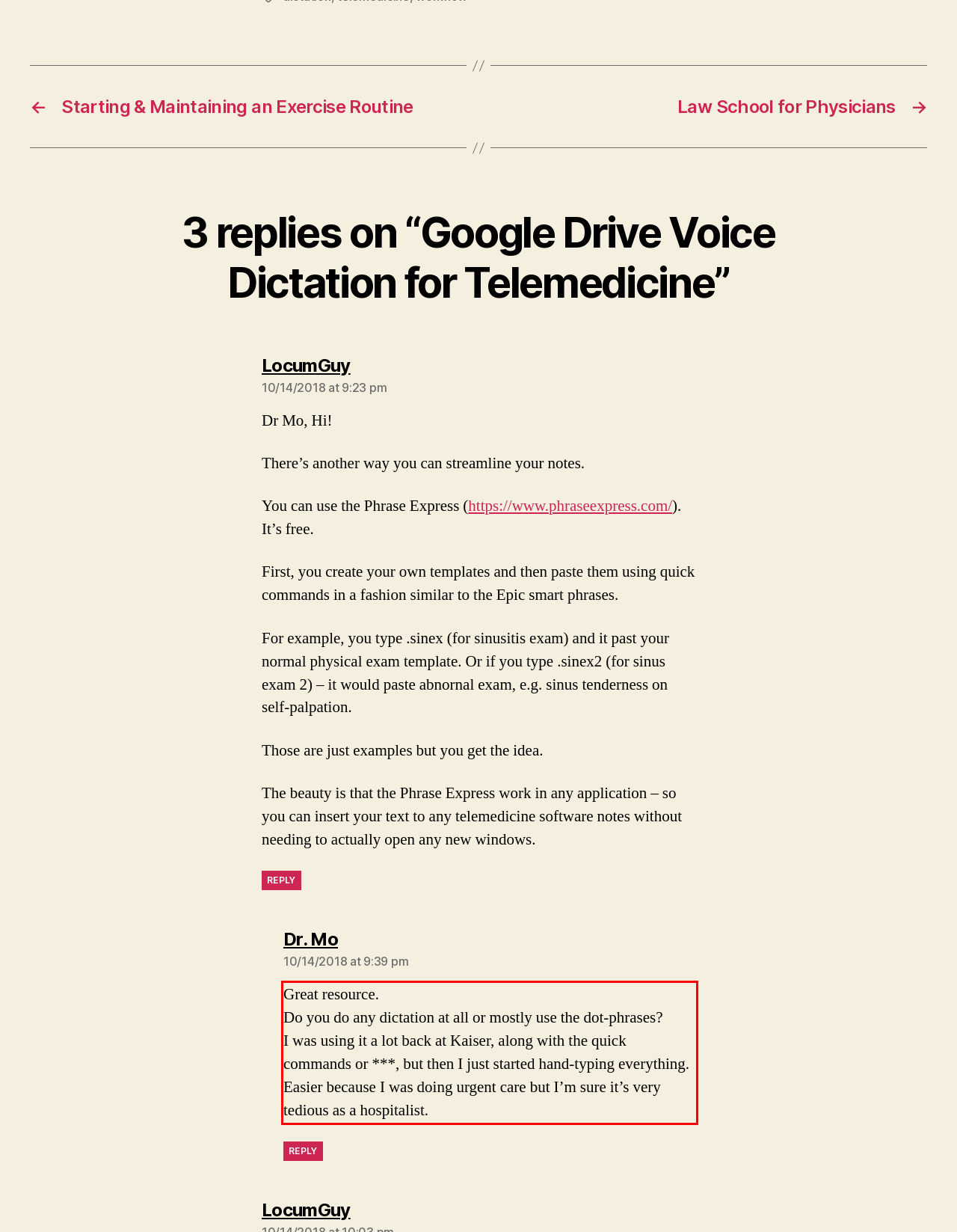You are provided with a screenshot of a webpage that includes a red bounding box. Extract and generate the text content found within the red bounding box.

Great resource. Do you do any dictation at all or mostly use the dot-phrases? I was using it a lot back at Kaiser, along with the quick commands or ***, but then I just started hand-typing everything. Easier because I was doing urgent care but I’m sure it’s very tedious as a hospitalist.